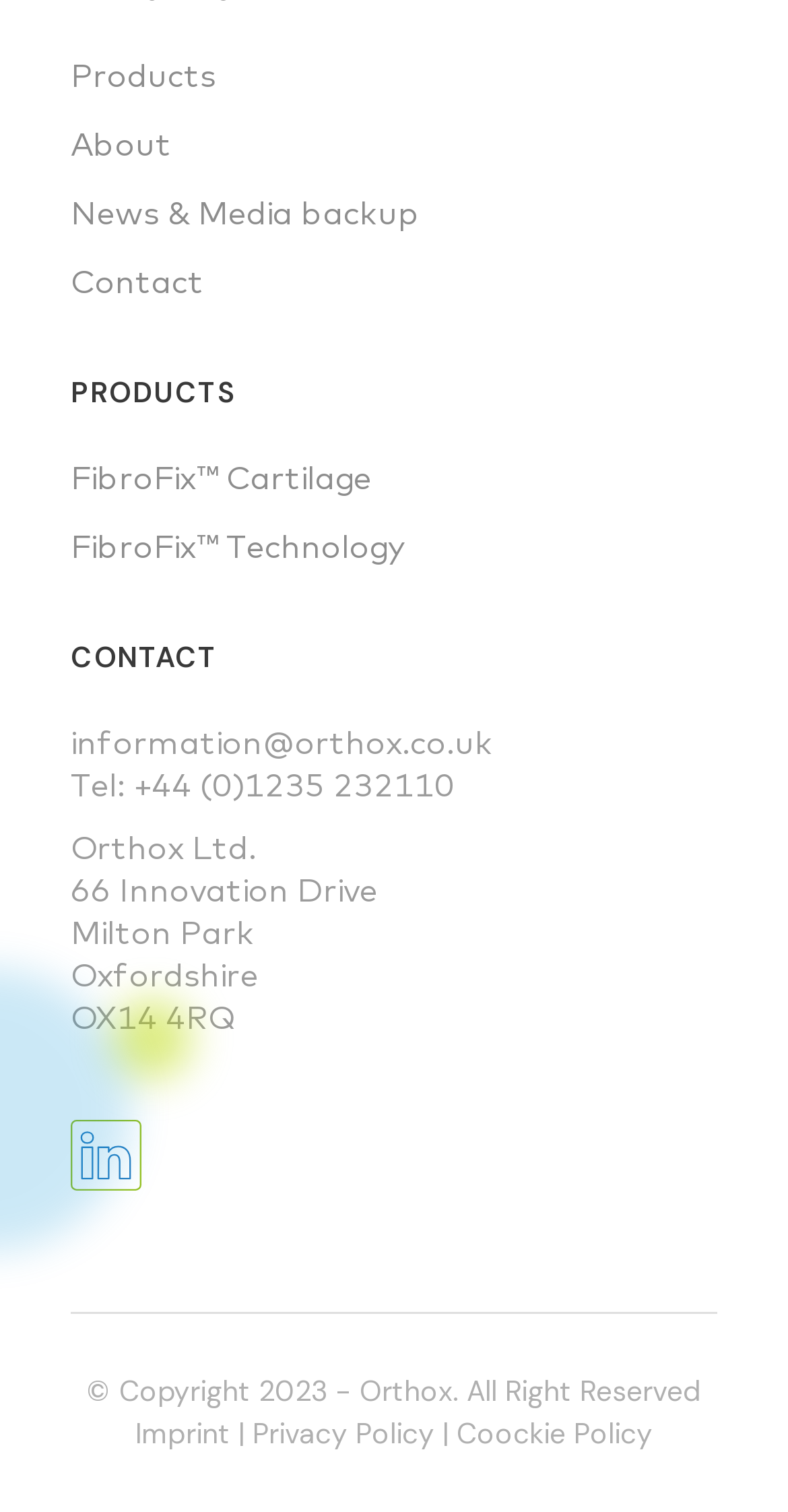Show the bounding box coordinates of the region that should be clicked to follow the instruction: "Send an email to information@orthox.co.uk."

[0.09, 0.477, 0.626, 0.503]